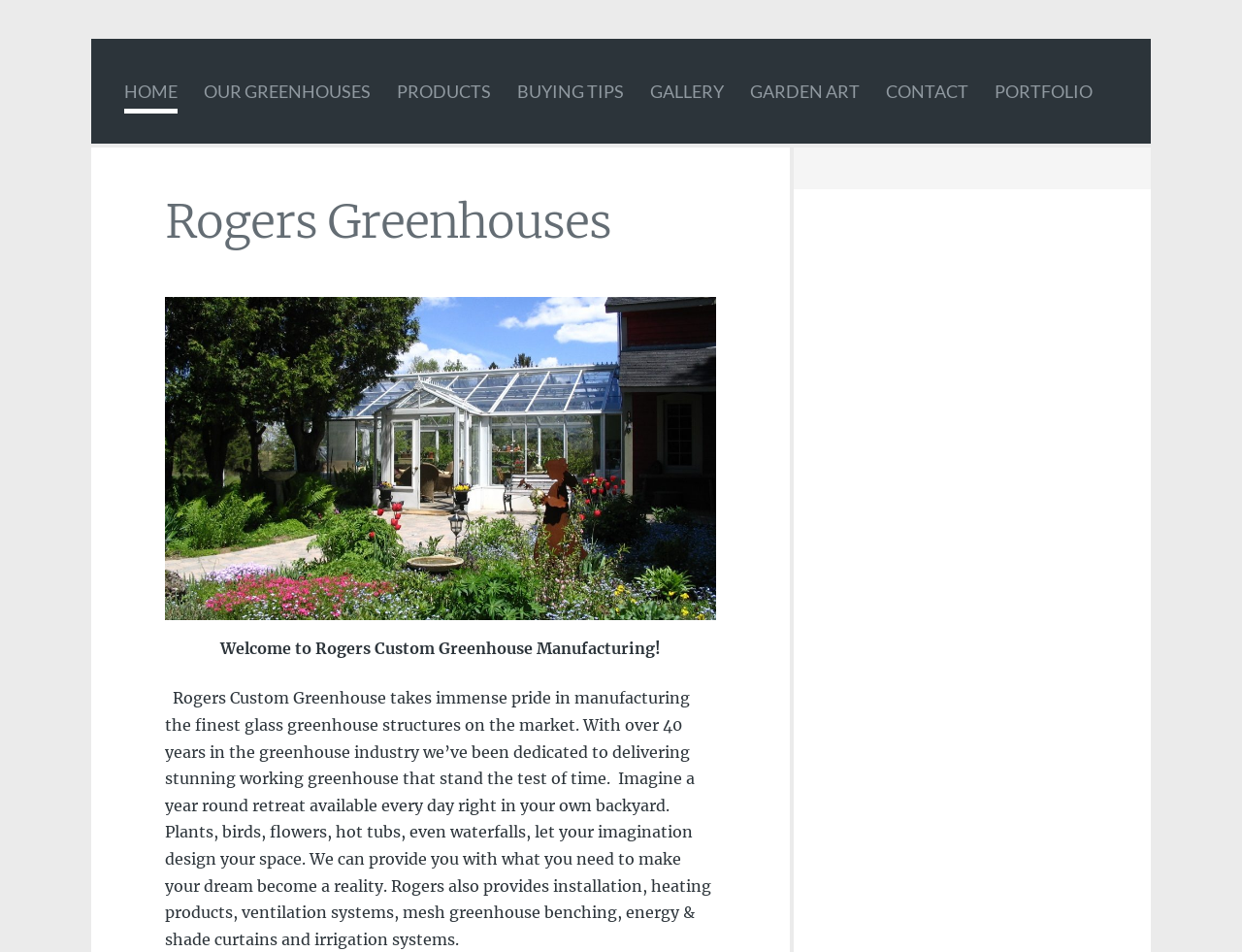Detail the webpage's structure and highlights in your description.

The webpage is about Rogers Greenhouse, a company that manufactures custom greenhouses. At the top of the page, there is a navigation menu with 8 links: HOME, OUR GREENHOUSES, PRODUCTS, BUYING TIPS, GALLERY, GARDEN ART, CONTACT, and PORTFOLIO. These links are positioned horizontally, with HOME on the left and PORTFOLIO on the right.

Below the navigation menu, there is a large heading that reads "Rogers Greenhouses". Underneath the heading, there is a welcome message that introduces the company and its mission. The message is followed by a brief paragraph that describes the company's expertise in manufacturing high-quality glass greenhouses and its commitment to delivering stunning working greenhouses that can be used year-round.

The paragraph also highlights the company's ability to provide various products and services, including installation, heating products, ventilation systems, mesh greenhouse benching, energy and shade curtains, and irrigation systems, to help customers create their dream greenhouses. The text is positioned in the middle of the page, with a small amount of whitespace above and below it.